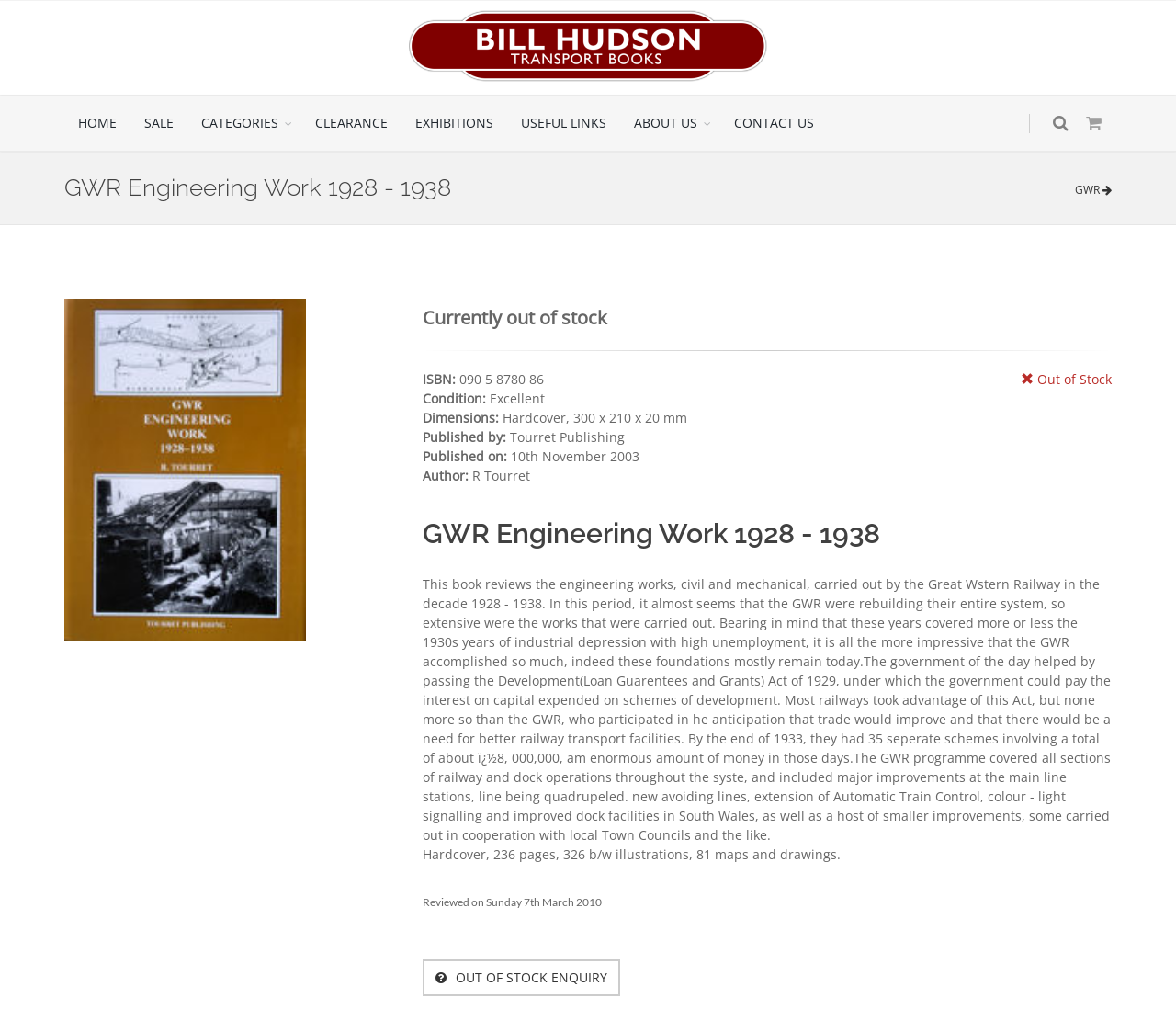Generate a comprehensive description of the webpage content.

This webpage is about a book titled "GWR Engineering Work 1928 - 1938" by R Tourret, published by Tourret Publishing. At the top, there is a navigation menu with links to "HOME", "SALE", "CATEGORIES", "CLEARANCE", "EXHIBITIONS", "USEFUL LINKS", "ABOUT US", and "CONTACT US". 

Below the navigation menu, there is a large heading displaying the book title. To the right of the heading, there is a link with a GWR logo. 

On the left side of the page, there is an image of the book cover. Next to the image, there is a block of text describing the book's details, including its current out-of-stock status, ISBN, condition, dimensions, publisher, publication date, and author. 

Below the book details, there is a long paragraph summarizing the book's content, which reviews the engineering works carried out by the Great Western Railway between 1928 and 1938. 

Following the summary, there is a block of text describing the book's specifications, including its format, number of pages, and illustrations. 

Further down, there is a reviewed date and a button to inquire about the out-of-stock book. At the very bottom, there is a horizontal separator line.